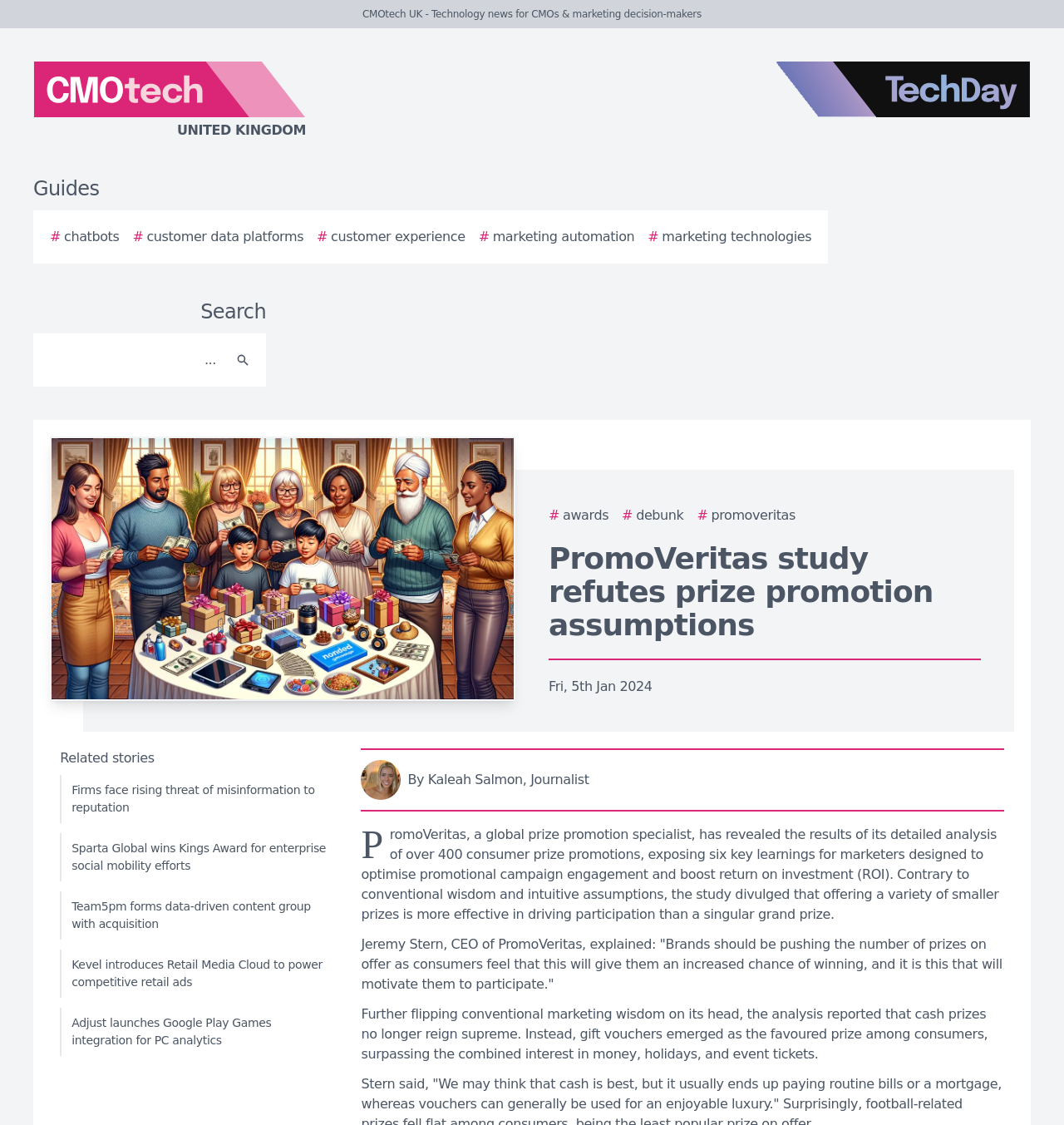What is the name of the website?
Answer the question with a detailed and thorough explanation.

I determined the answer by looking at the top-left corner of the webpage, where the logo and website name 'CMOtech UK' are located.